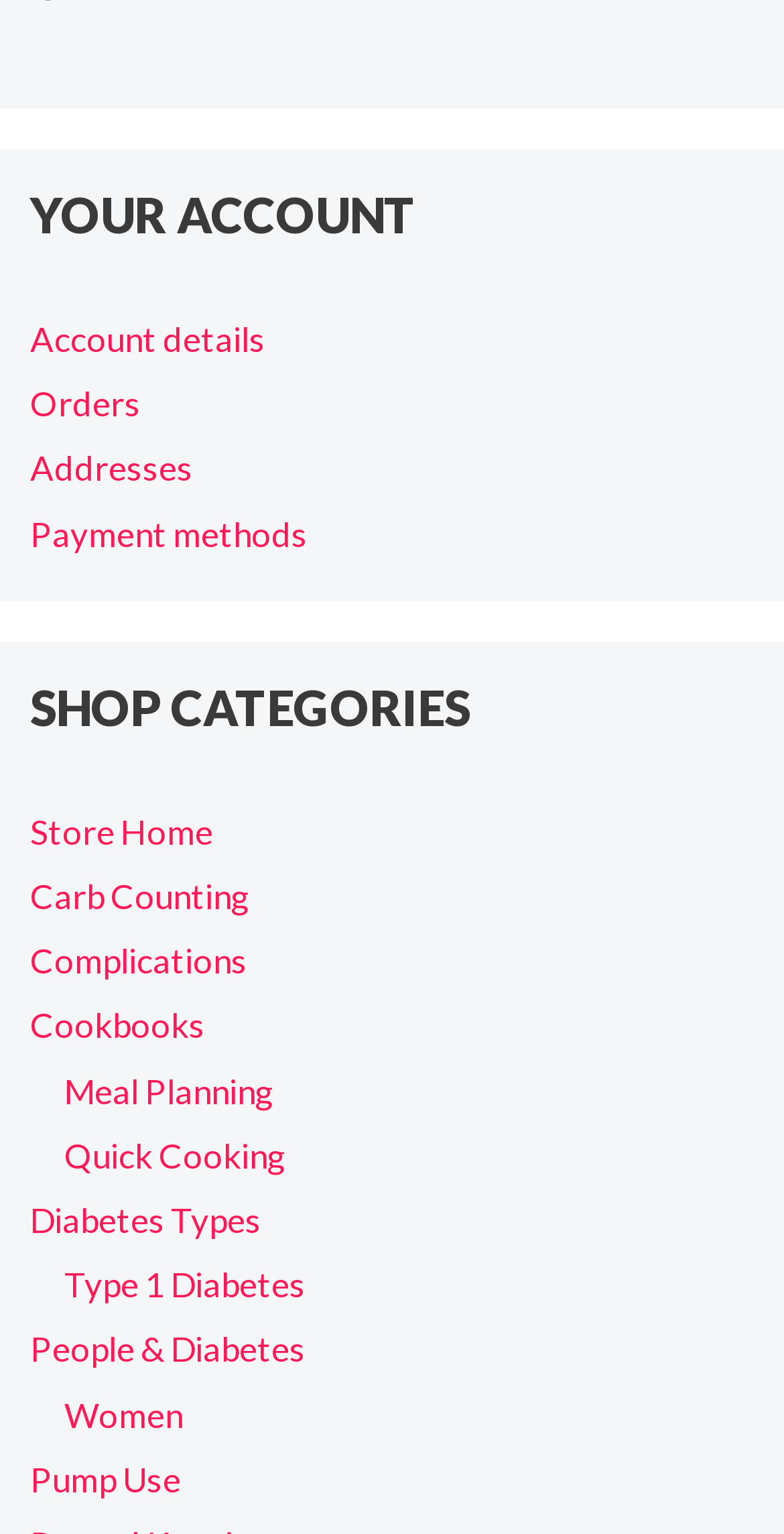Predict the bounding box of the UI element based on this description: "Meal Planning".

[0.082, 0.697, 0.351, 0.725]